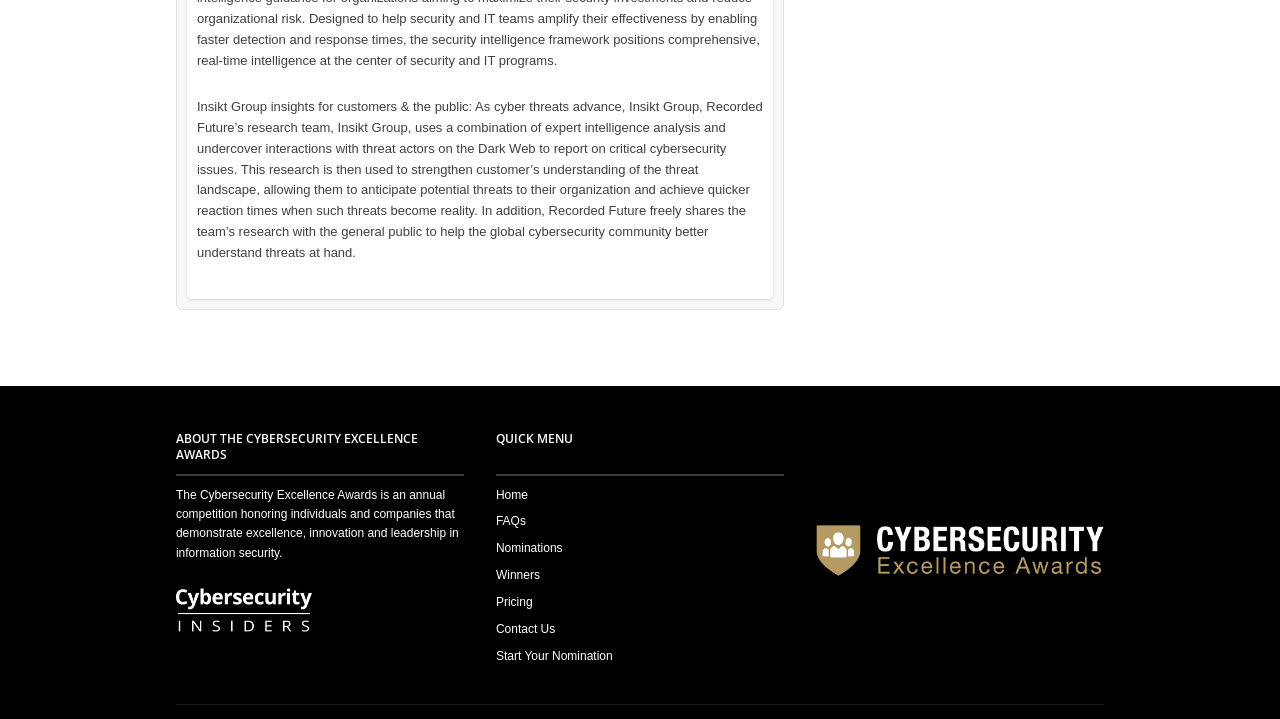How many links are in the QUICK MENU section?
Respond to the question with a single word or phrase according to the image.

7